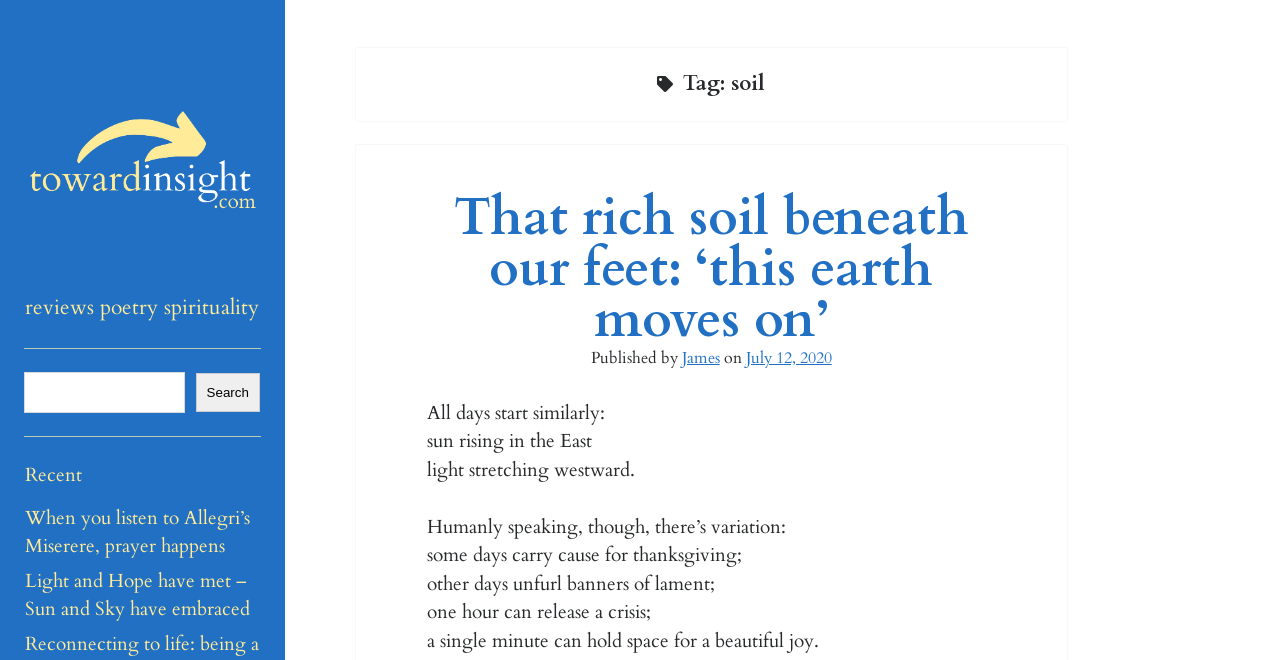Carefully examine the image and provide an in-depth answer to the question: What is the purpose of the search box?

The search box is located in the sidebar section of the webpage, and it has a label 'Search'. This suggests that the purpose of the search box is to allow users to search for specific content within the website.